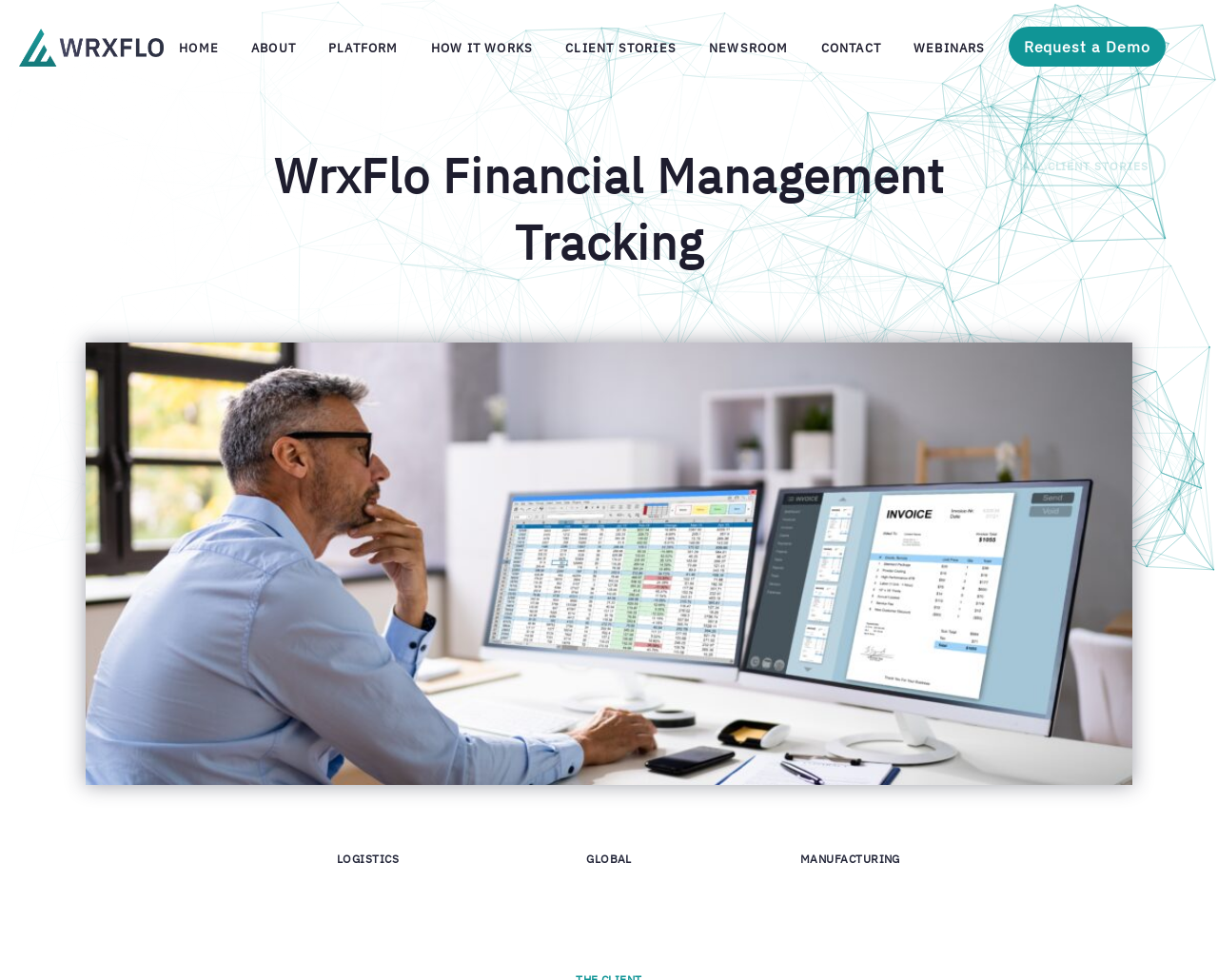Please indicate the bounding box coordinates for the clickable area to complete the following task: "View the 'CLIENT STORIES'". The coordinates should be specified as four float numbers between 0 and 1, i.e., [left, top, right, bottom].

[0.452, 0.0, 0.567, 0.098]